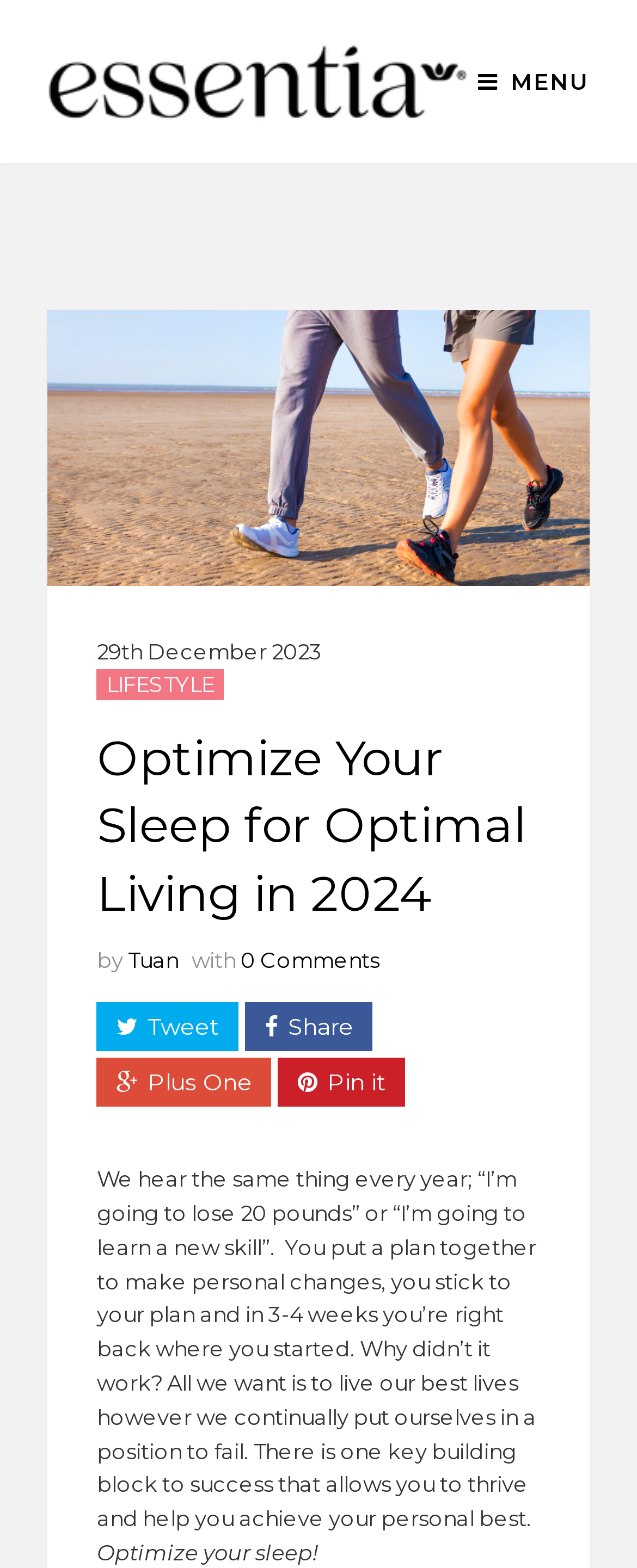Your task is to find and give the main heading text of the webpage.

Optimize Your Sleep for Optimal Living in 2024